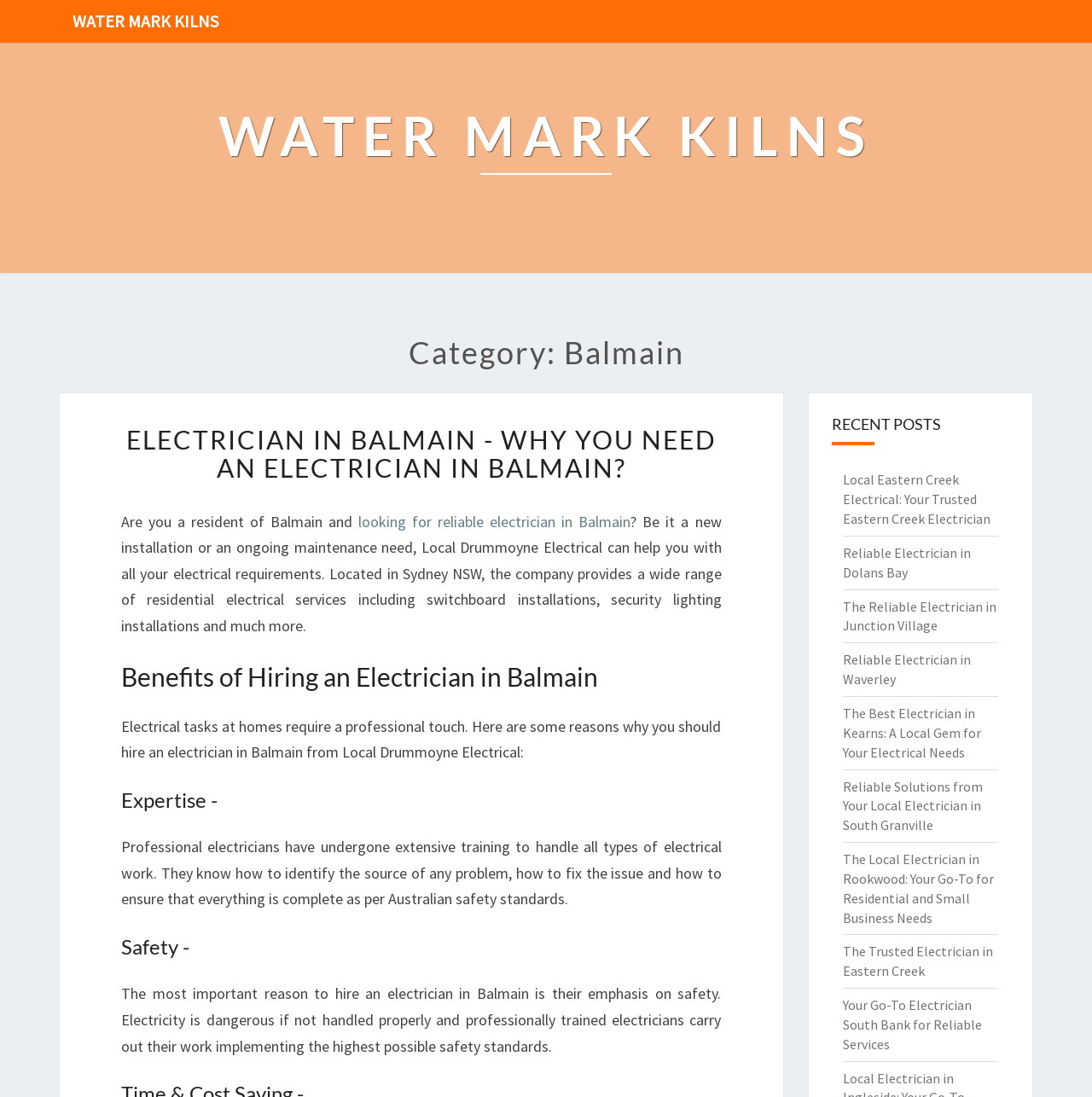What is the category of the webpage?
Analyze the image and provide a thorough answer to the question.

Based on the heading 'Category: Balmain' and the overall content of the webpage, it can be inferred that the category of the webpage is related to Balmain.